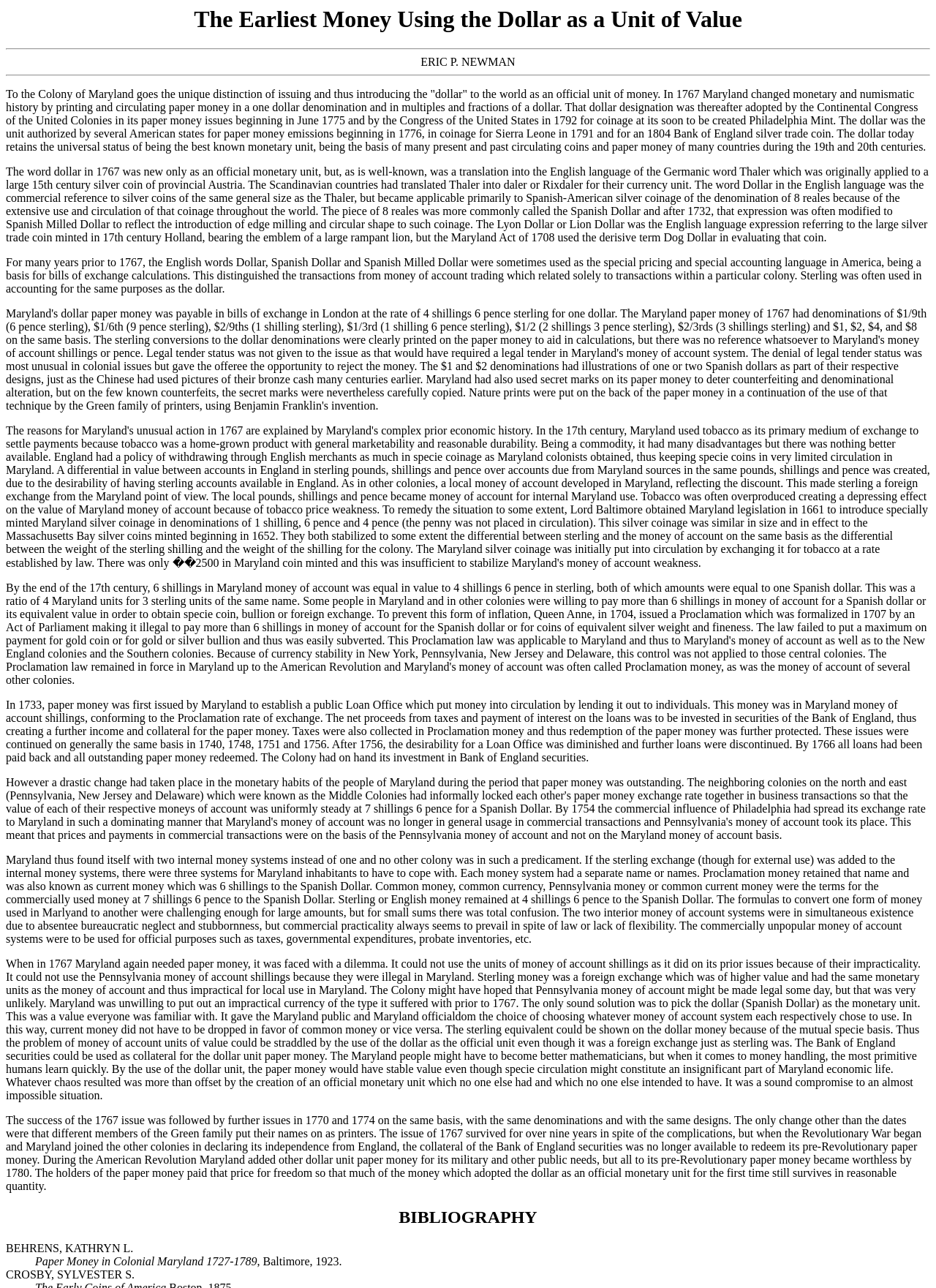What was the problem with the money of account systems in Maryland?
Please provide a full and detailed response to the question.

The webpage describes the problem with the money of account systems in Maryland as confusion. There were multiple systems in use, including Proclamation money, common money, and sterling, which made it difficult to convert between them, especially for small sums. This is stated in the text: 'The formulas to convert one form of money used in Maryland to another were challenging enough for large amounts, but for small sums there was total confusion.'